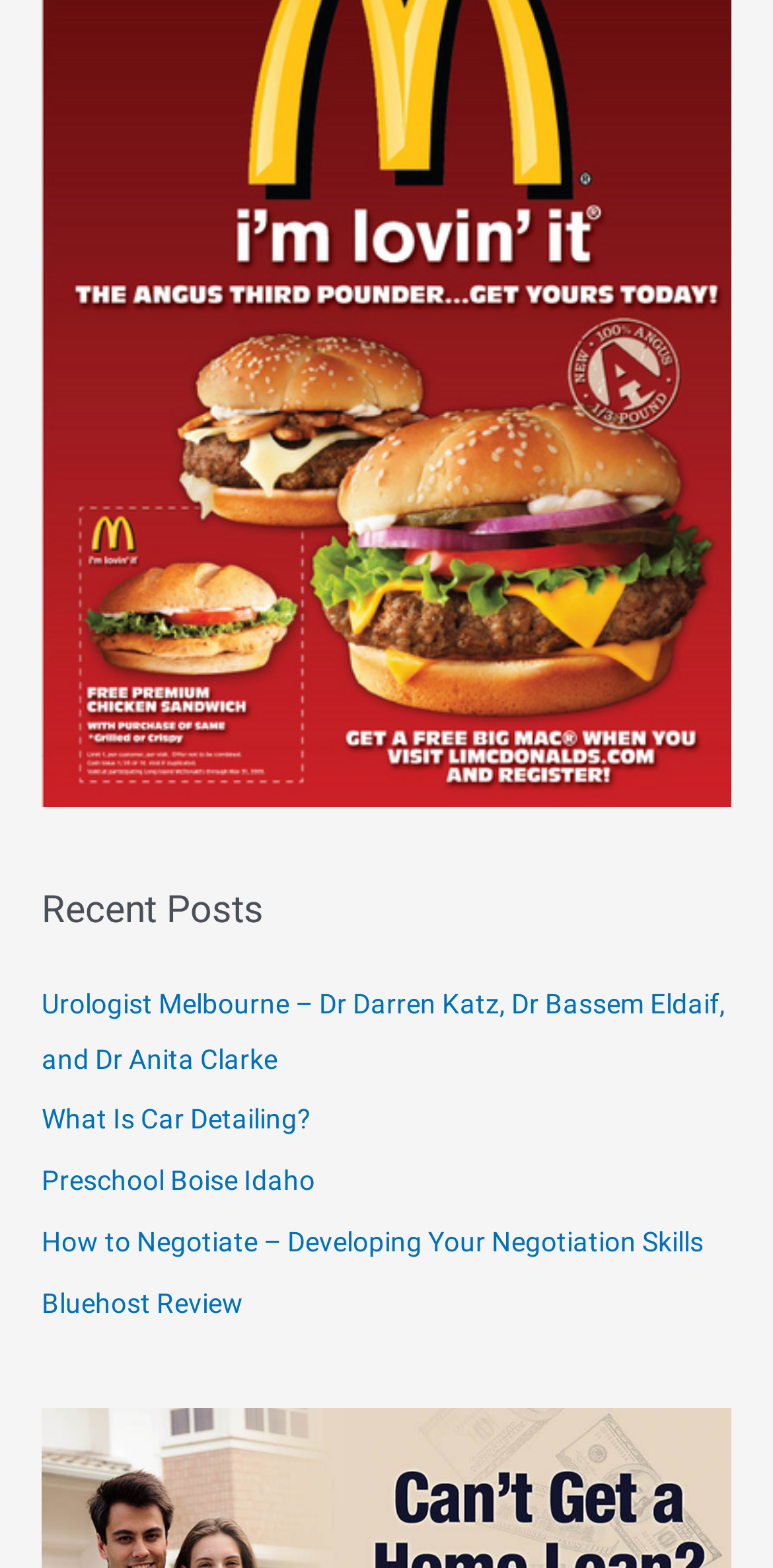Reply to the question with a single word or phrase:
What is the category of the first post?

Urologist